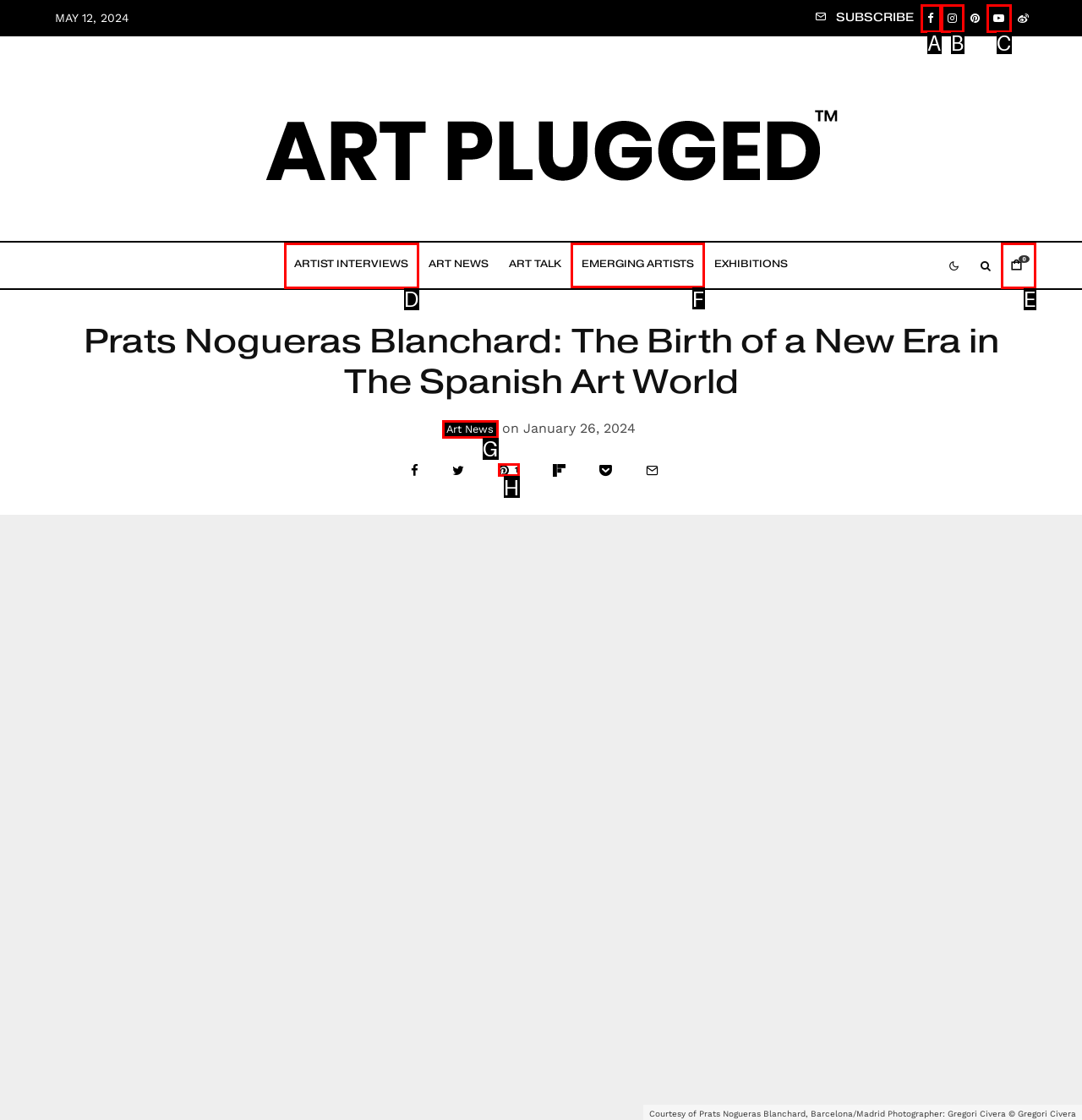Determine the correct UI element to click for this instruction: Read more about the article. Respond with the letter of the chosen element.

None